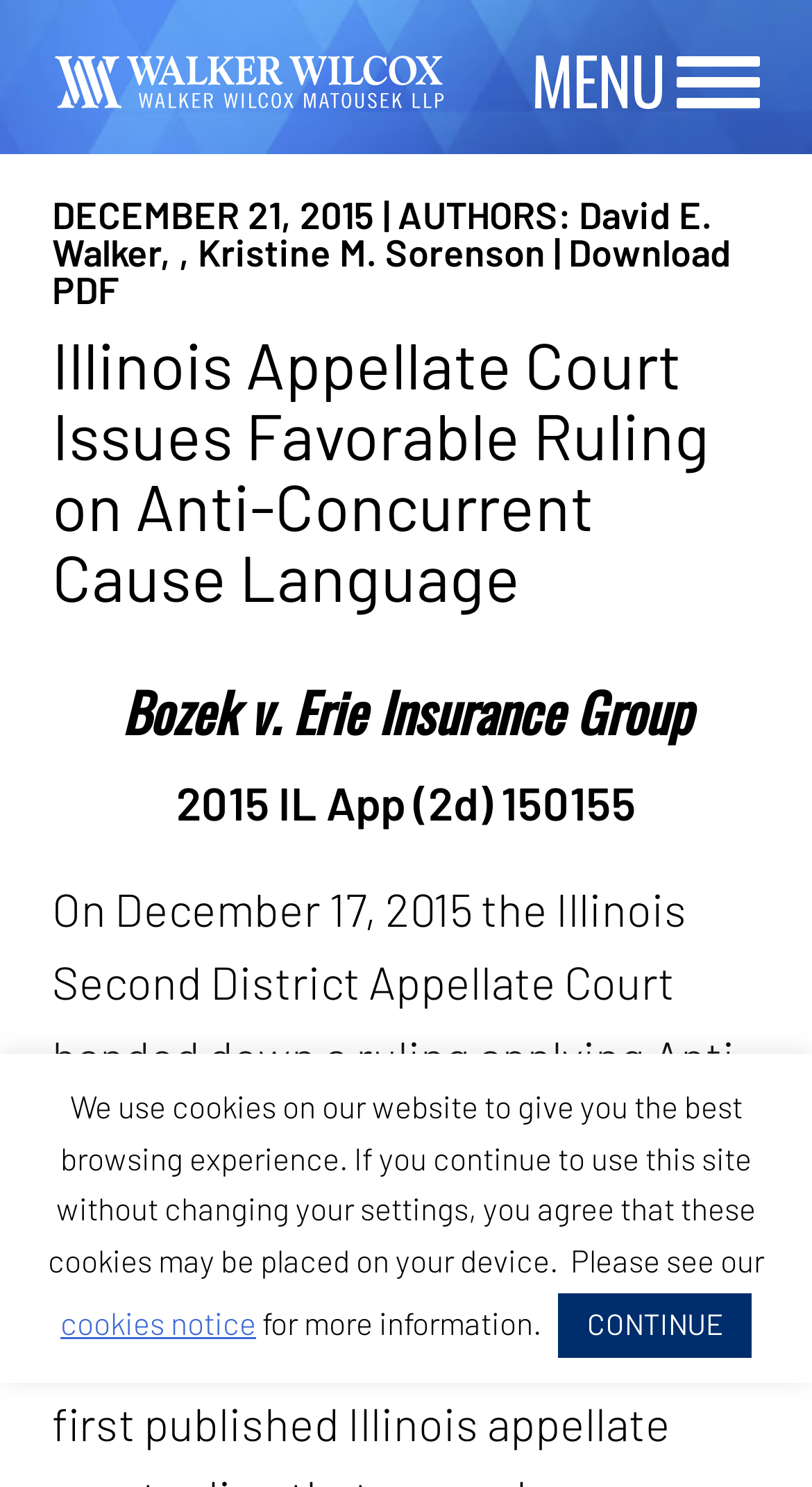What is the case number mentioned in the article?
Refer to the image and provide a one-word or short phrase answer.

2015 IL App (2d) 150155